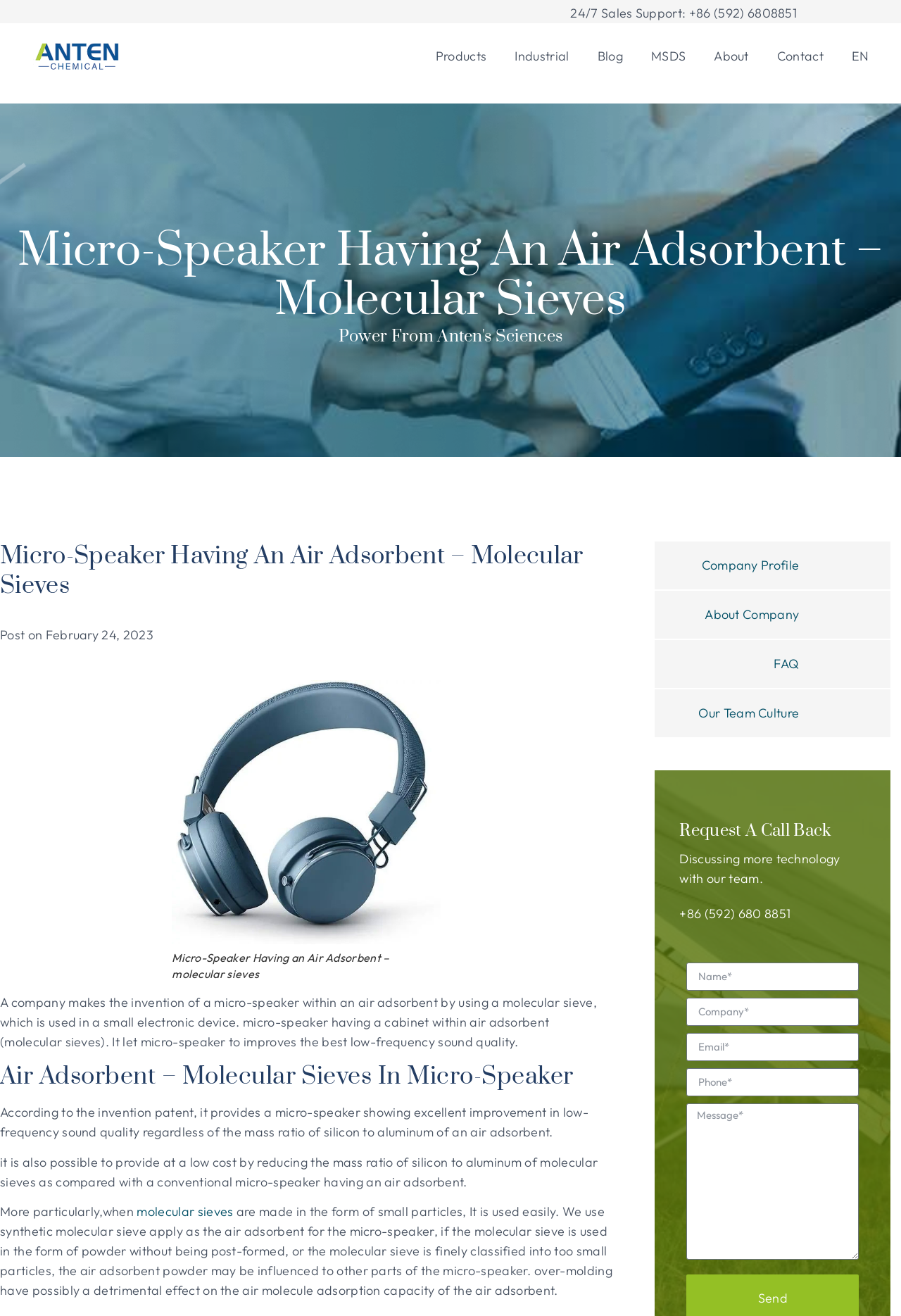What is the format of the molecular sieves used in the micro-speaker?
Craft a detailed and extensive response to the question.

I found that the molecular sieves are made in the form of small particles, which is mentioned in the paragraph that describes the use of synthetic molecular sieve as the air adsorbent for the micro-speaker.